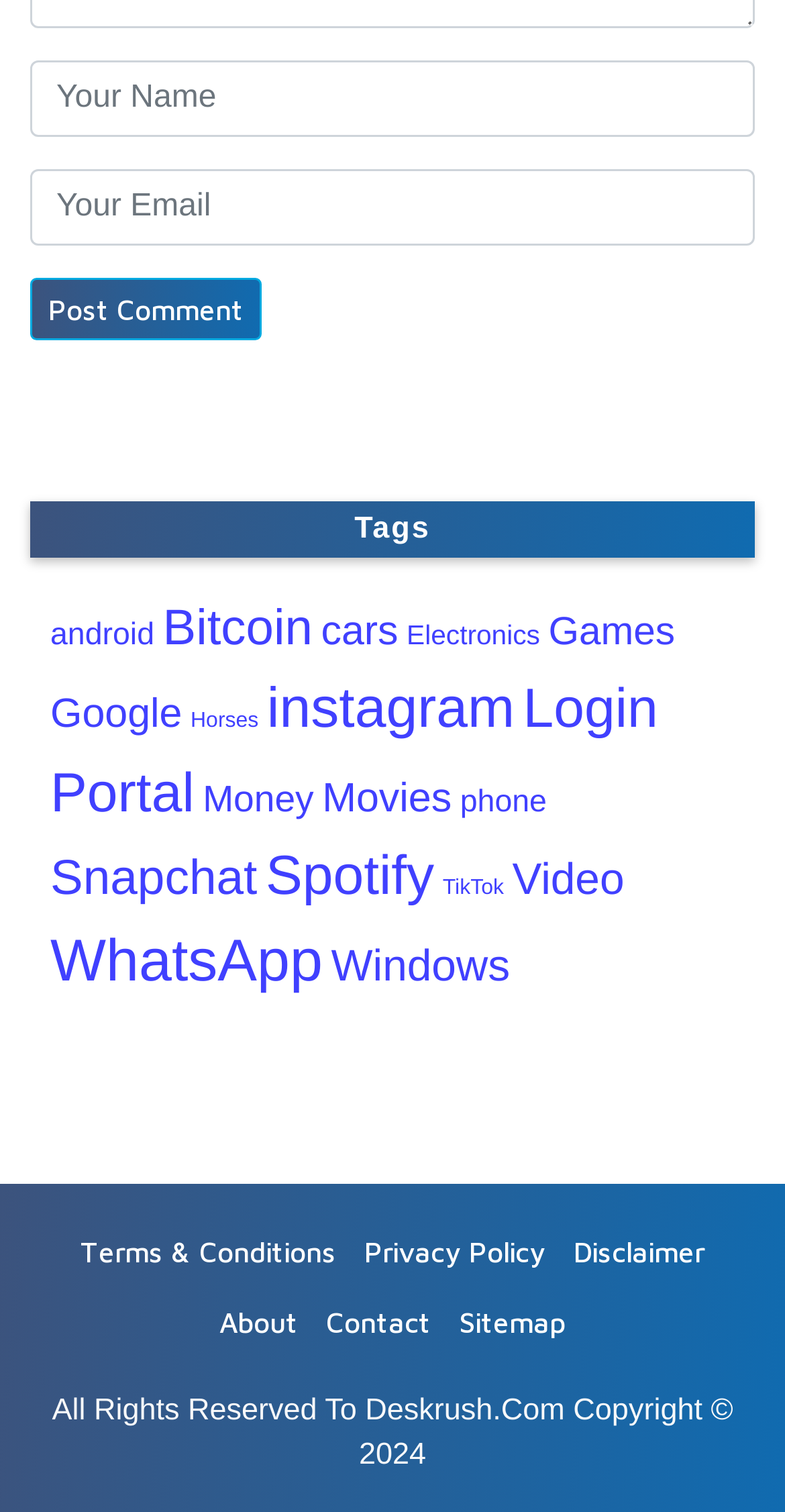Please find the bounding box for the UI element described by: "Sitemap".

[0.572, 0.853, 0.733, 0.894]